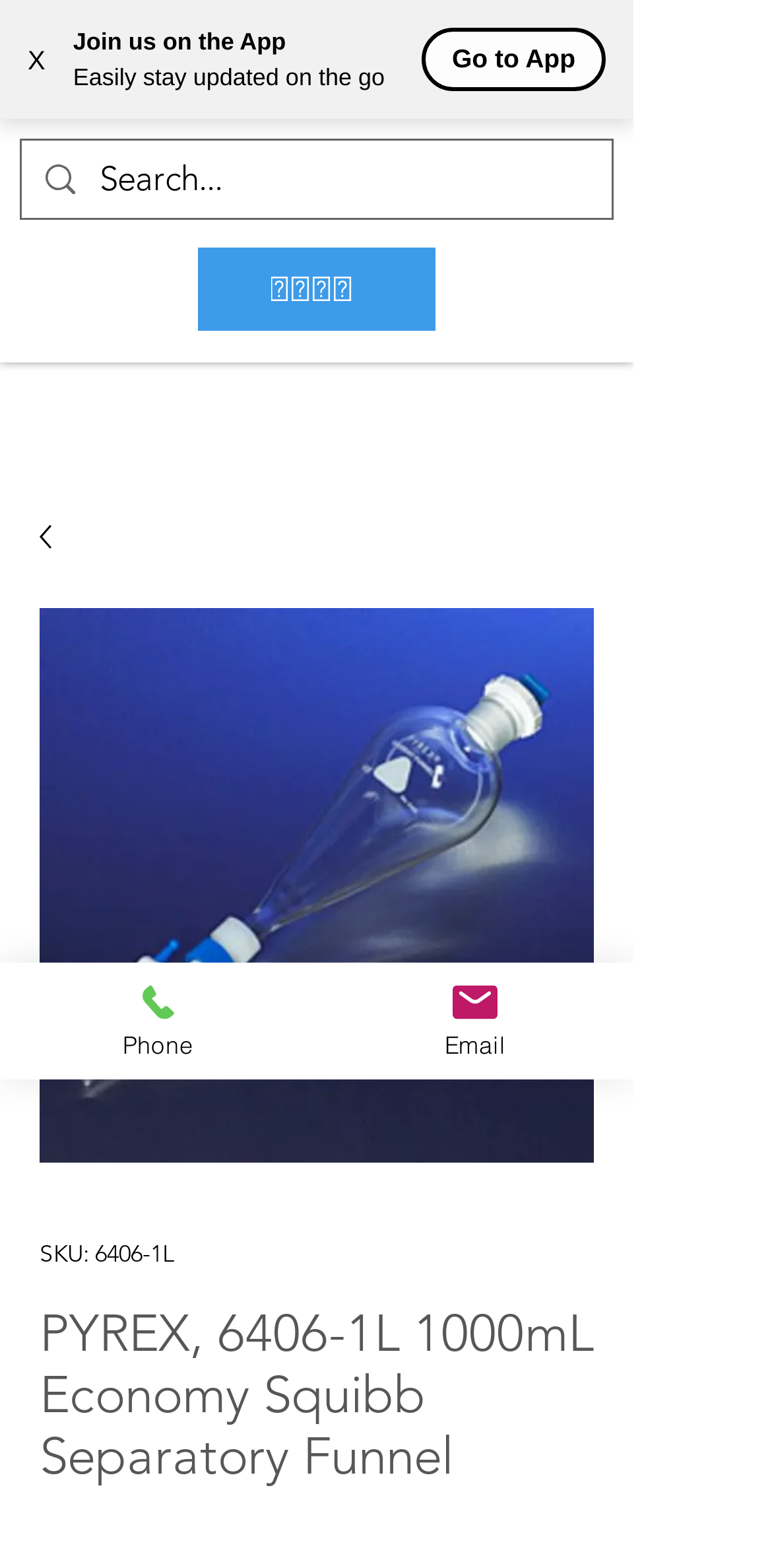Locate the bounding box of the UI element based on this description: "aria-label="Search..." name="q" placeholder="Search..."". Provide four float numbers between 0 and 1 as [left, top, right, bottom].

[0.129, 0.09, 0.695, 0.14]